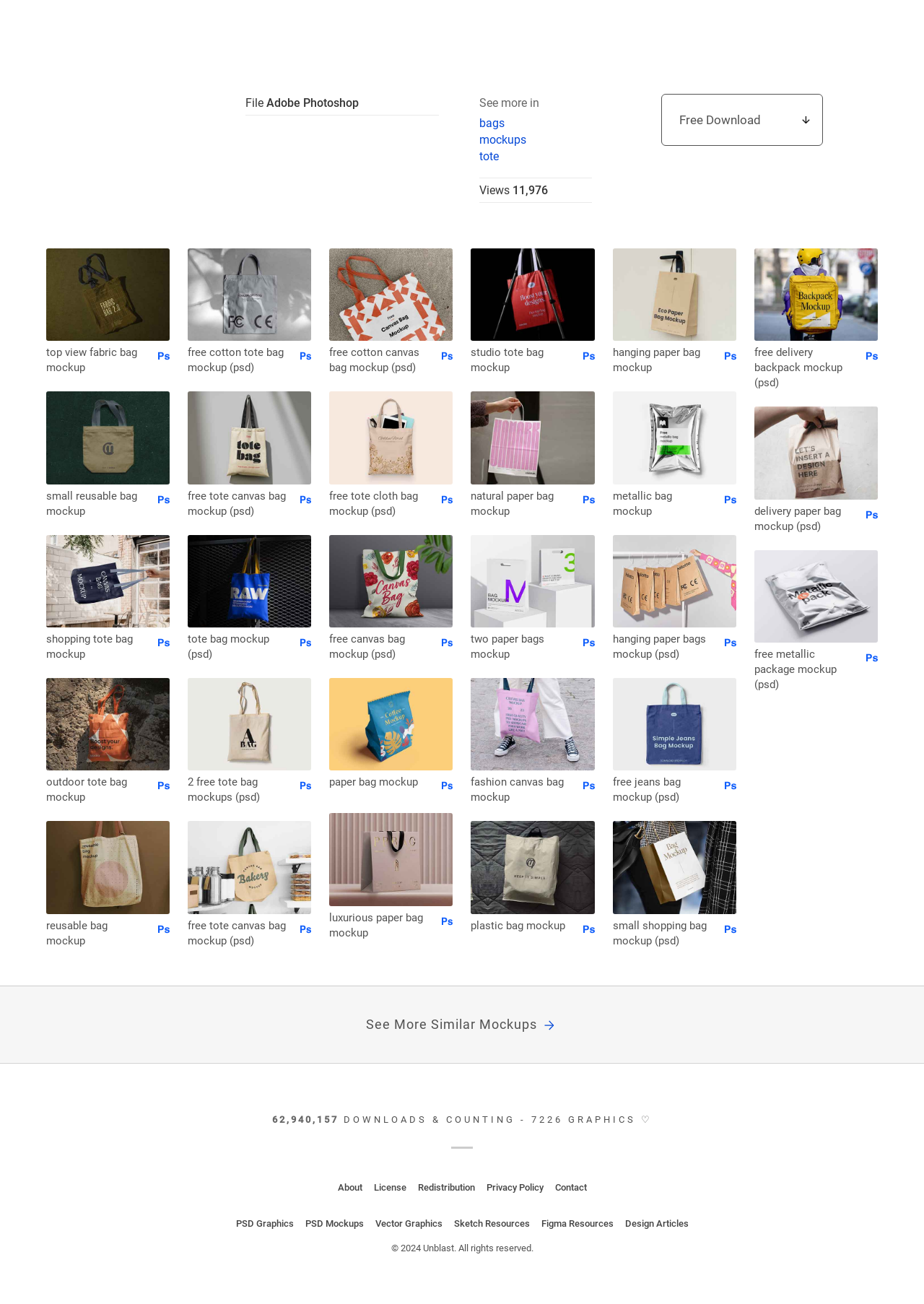How many mockup types are listed on this page?
Please answer using one word or phrase, based on the screenshot.

10